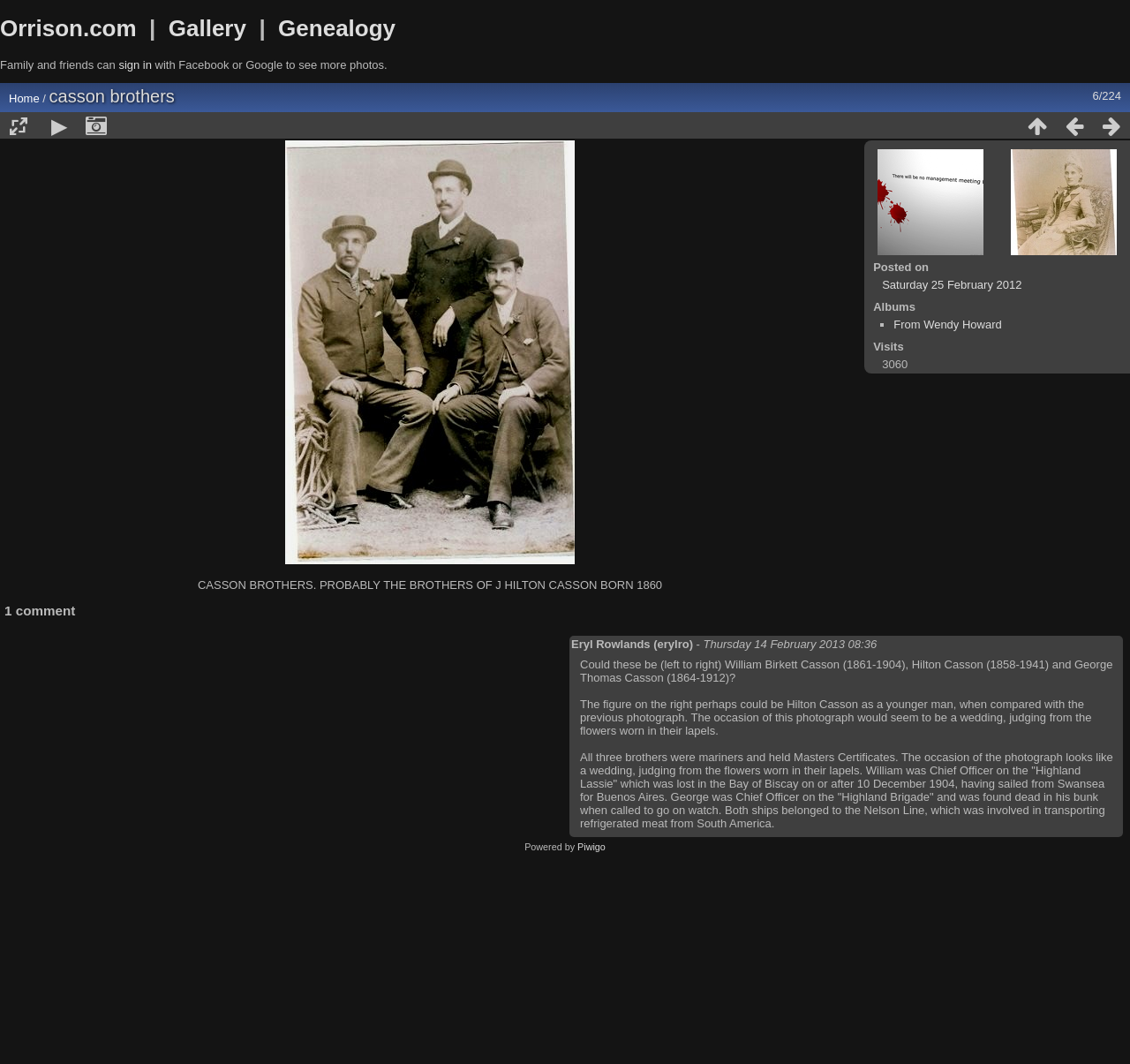Ascertain the bounding box coordinates for the UI element detailed here: "Photo sizes". The coordinates should be provided as [left, top, right, bottom] with each value being a float between 0 and 1.

[0.0, 0.107, 0.033, 0.13]